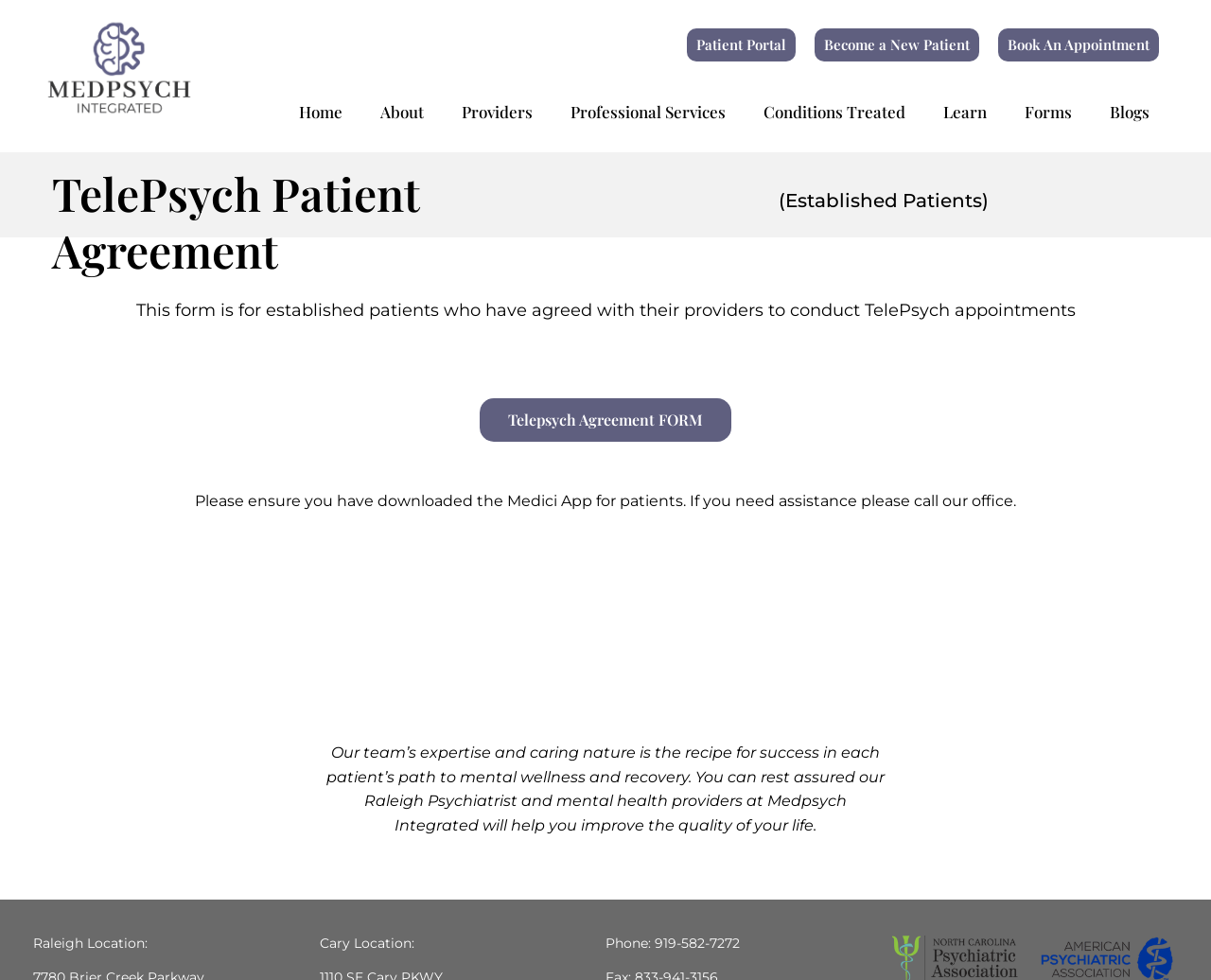Give the bounding box coordinates for the element described as: "Book An Appointment".

[0.824, 0.029, 0.957, 0.063]